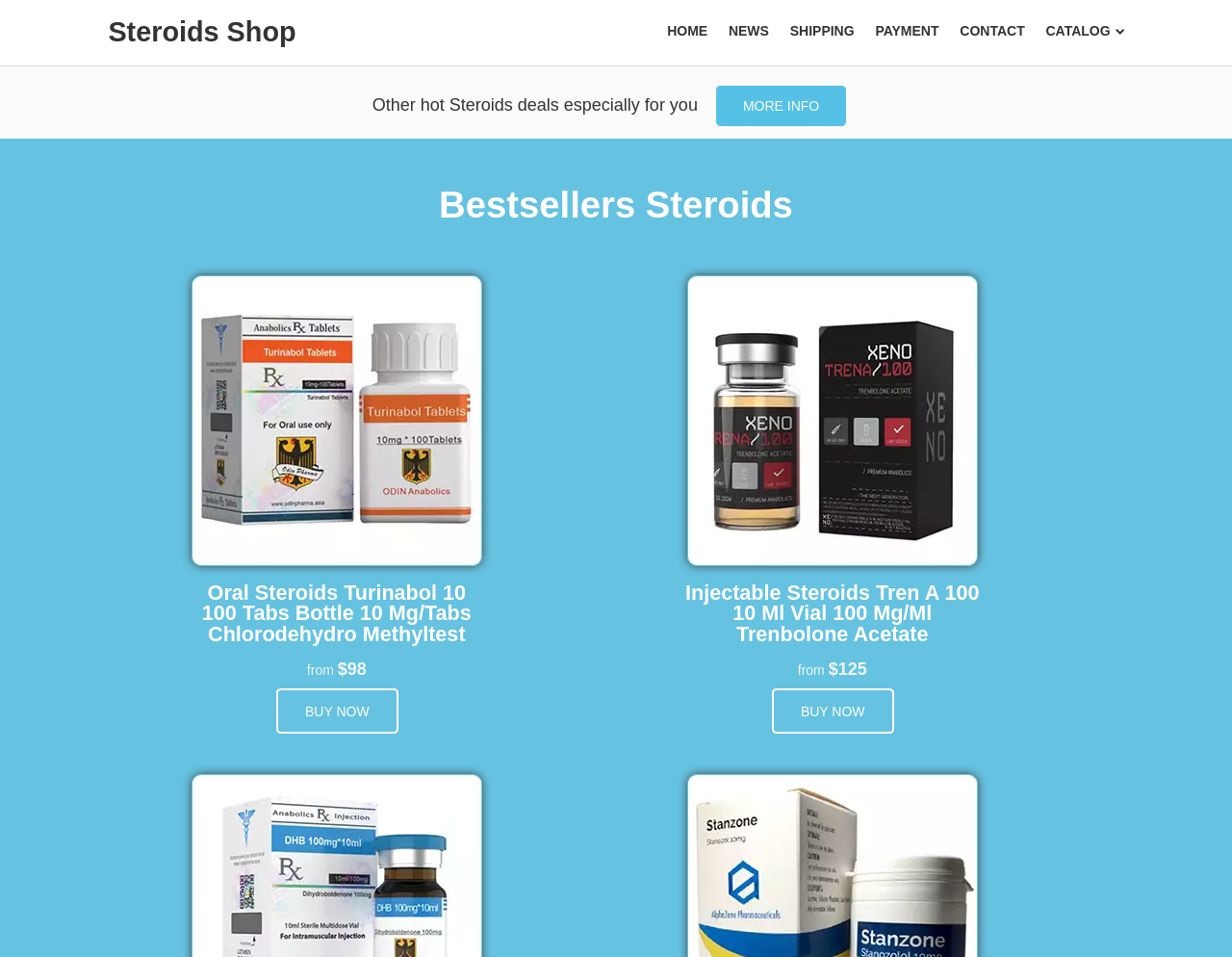Provide an in-depth caption for the contents of the webpage.

The webpage is an online steroids shop, with a focus on purchasing Cenzo Pharma Test P 100. At the top, there are several links to navigate to different sections of the website, including "HOME", "NEWS", "SHIPPING", "PAYMENT", "CONTACT", and "CATALOG". 

Below the navigation links, there is a section highlighting "Other hot Steroids deals especially for you". This section contains a "MORE INFO" link. 

Further down, there is a heading "Bestsellers Steroids" followed by two product listings. The first product is "Oral Steroids Turinabol 10", with an image on the left and a description on the right, including the price of $98. There is a "BUY NOW" link below the description. 

The second product is "Injectable Steroids Tren A 100", also with an image on the left and a description on the right, including the price of $125. There is a "BUY NOW" link below the description.